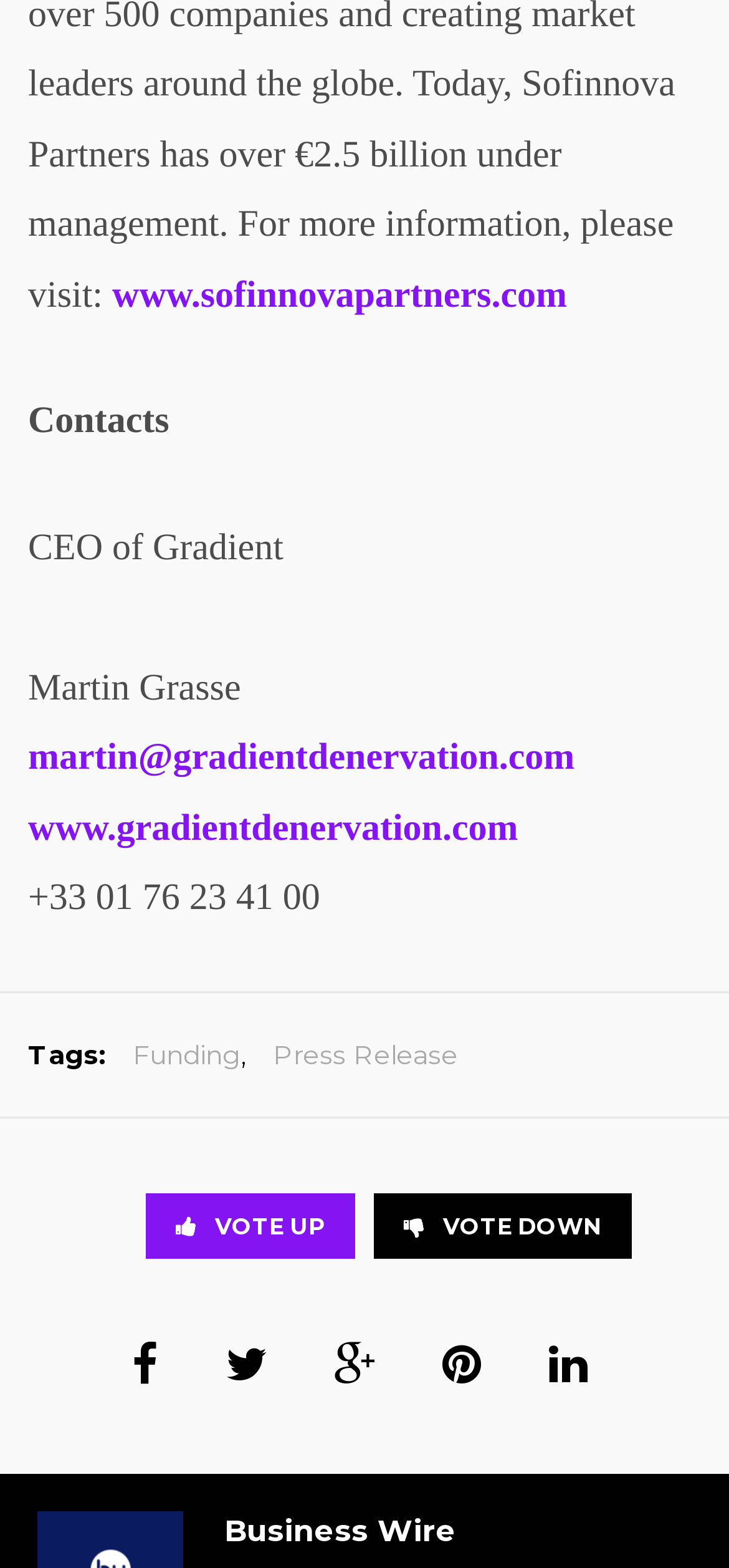Can you find the bounding box coordinates for the element that needs to be clicked to execute this instruction: "View September 2022"? The coordinates should be given as four float numbers between 0 and 1, i.e., [left, top, right, bottom].

None